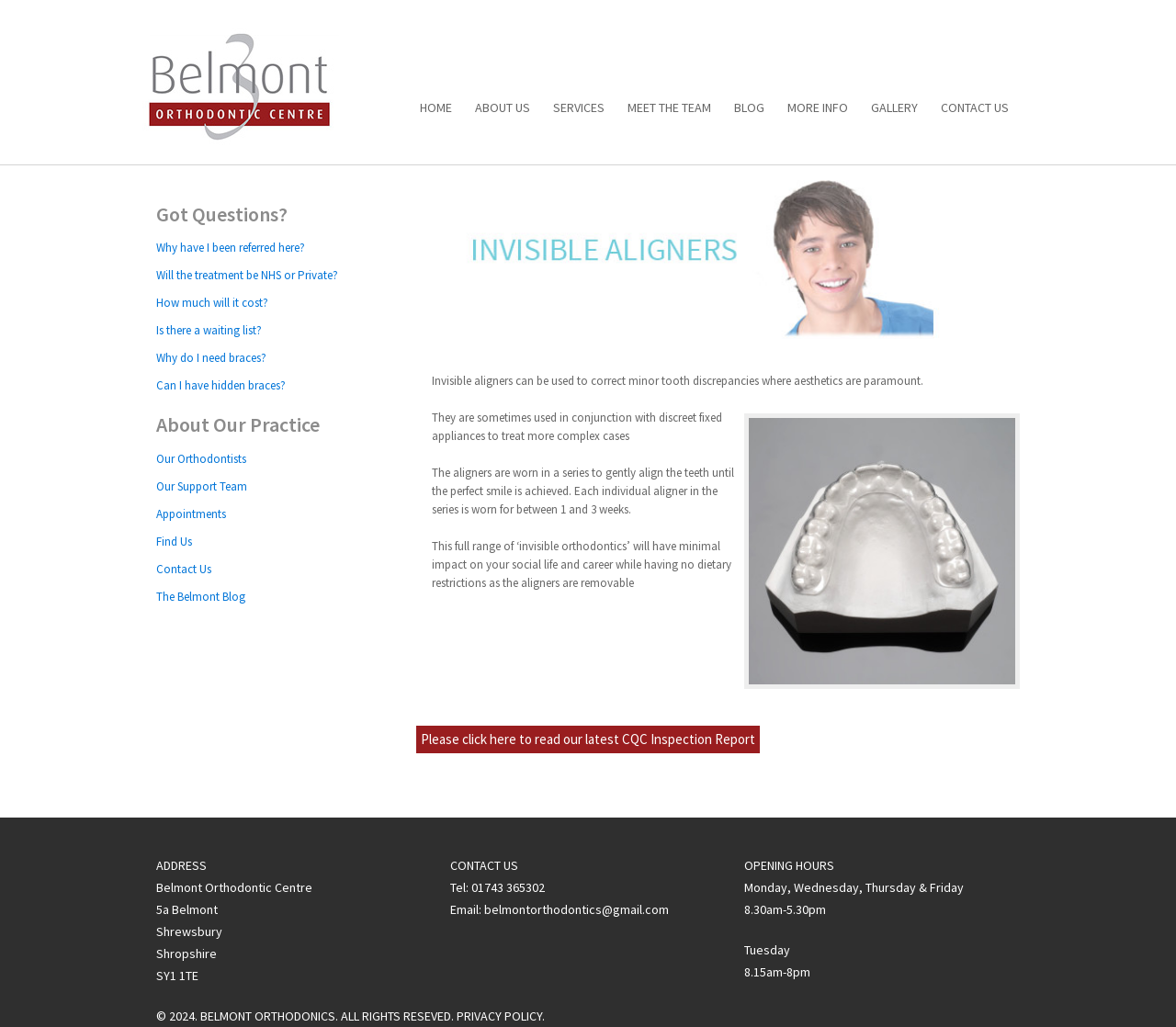Could you specify the bounding box coordinates for the clickable section to complete the following instruction: "Read about Invisible Aligners"?

[0.367, 0.362, 0.867, 0.68]